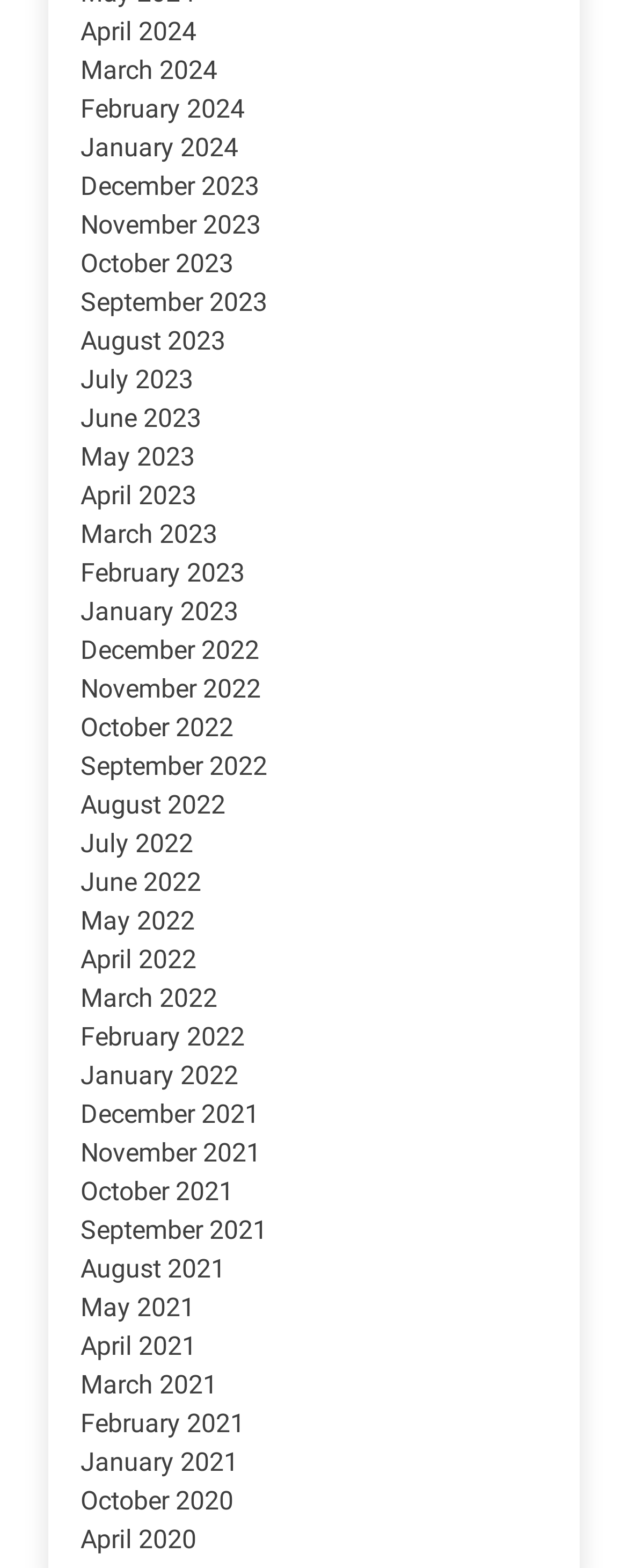Please identify the bounding box coordinates of where to click in order to follow the instruction: "Go to March 2023".

[0.128, 0.331, 0.346, 0.35]